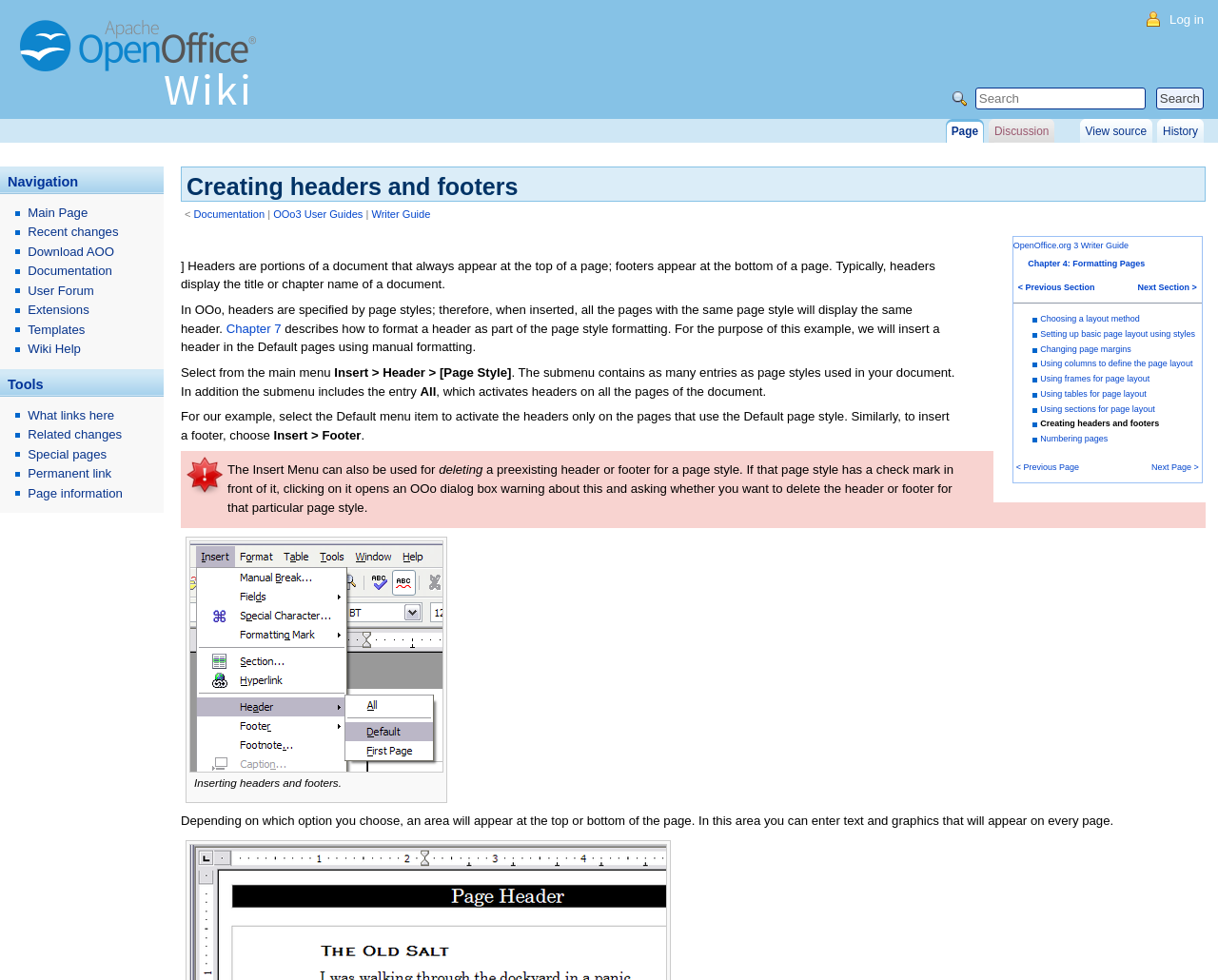Find the bounding box coordinates of the clickable area required to complete the following action: "Click on the 'Documentation' link".

[0.159, 0.212, 0.217, 0.224]